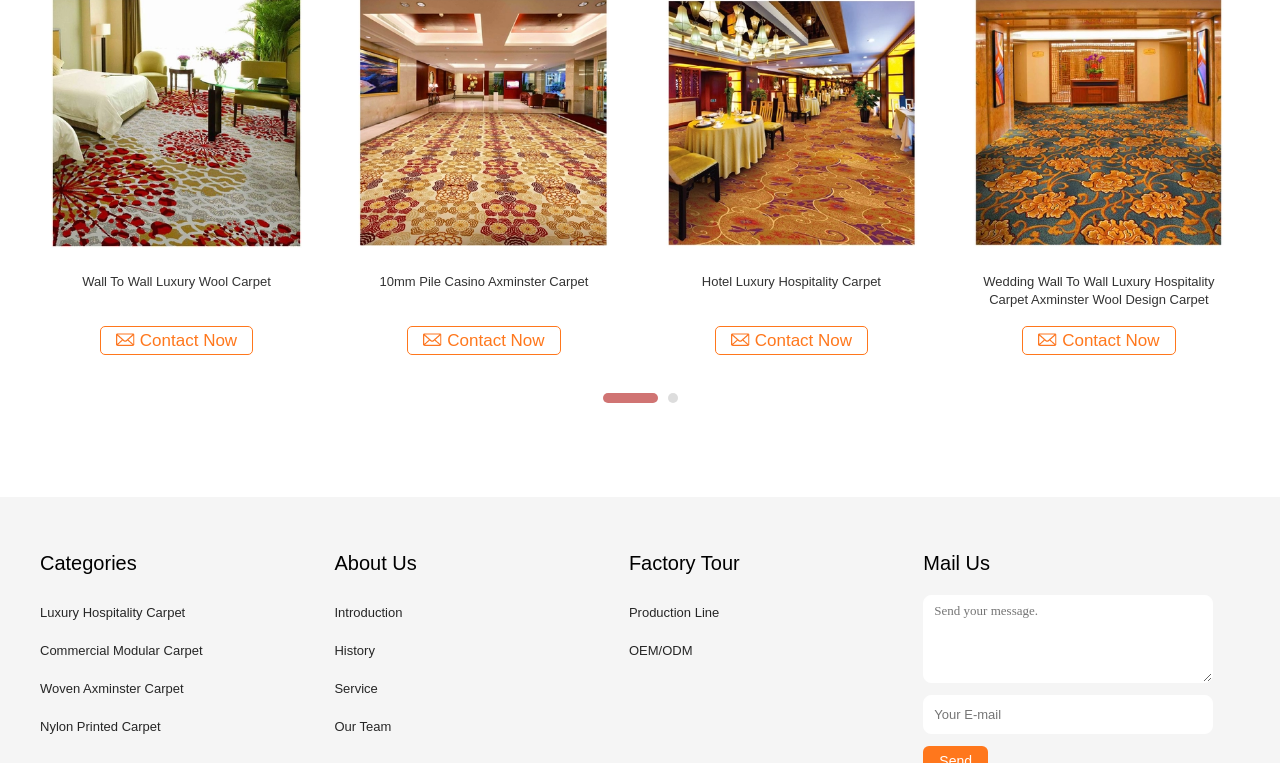Please identify the bounding box coordinates of the clickable region that I should interact with to perform the following instruction: "View Pub And Club Area Carpet Wall To Wall Wilton Woven Carpet With CE". The coordinates should be expressed as four float numbers between 0 and 1, i.e., [left, top, right, bottom].

[0.271, 0.358, 0.485, 0.405]